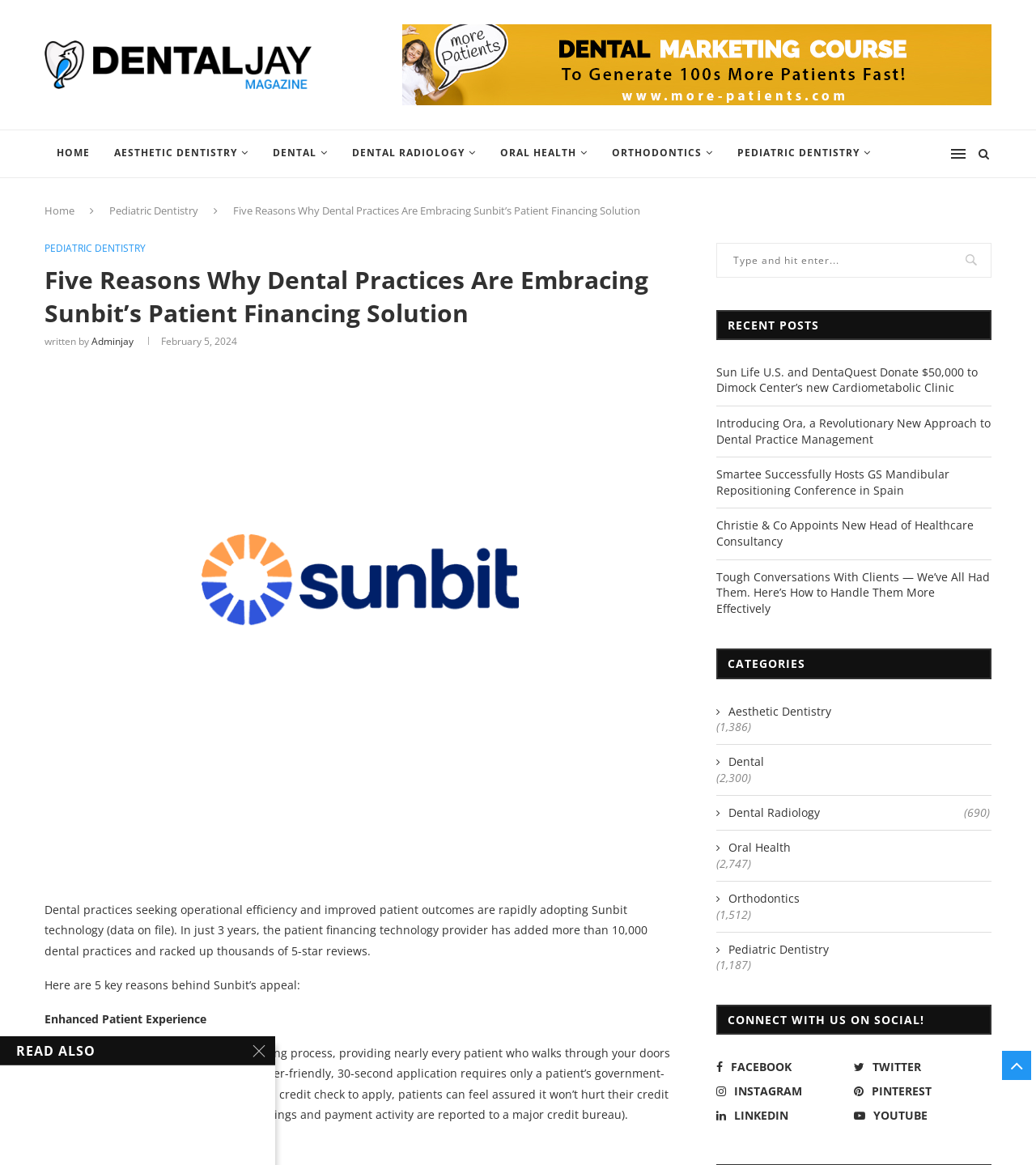Please find and report the bounding box coordinates of the element to click in order to perform the following action: "Search for something". The coordinates should be expressed as four float numbers between 0 and 1, in the format [left, top, right, bottom].

[0.691, 0.208, 0.957, 0.238]